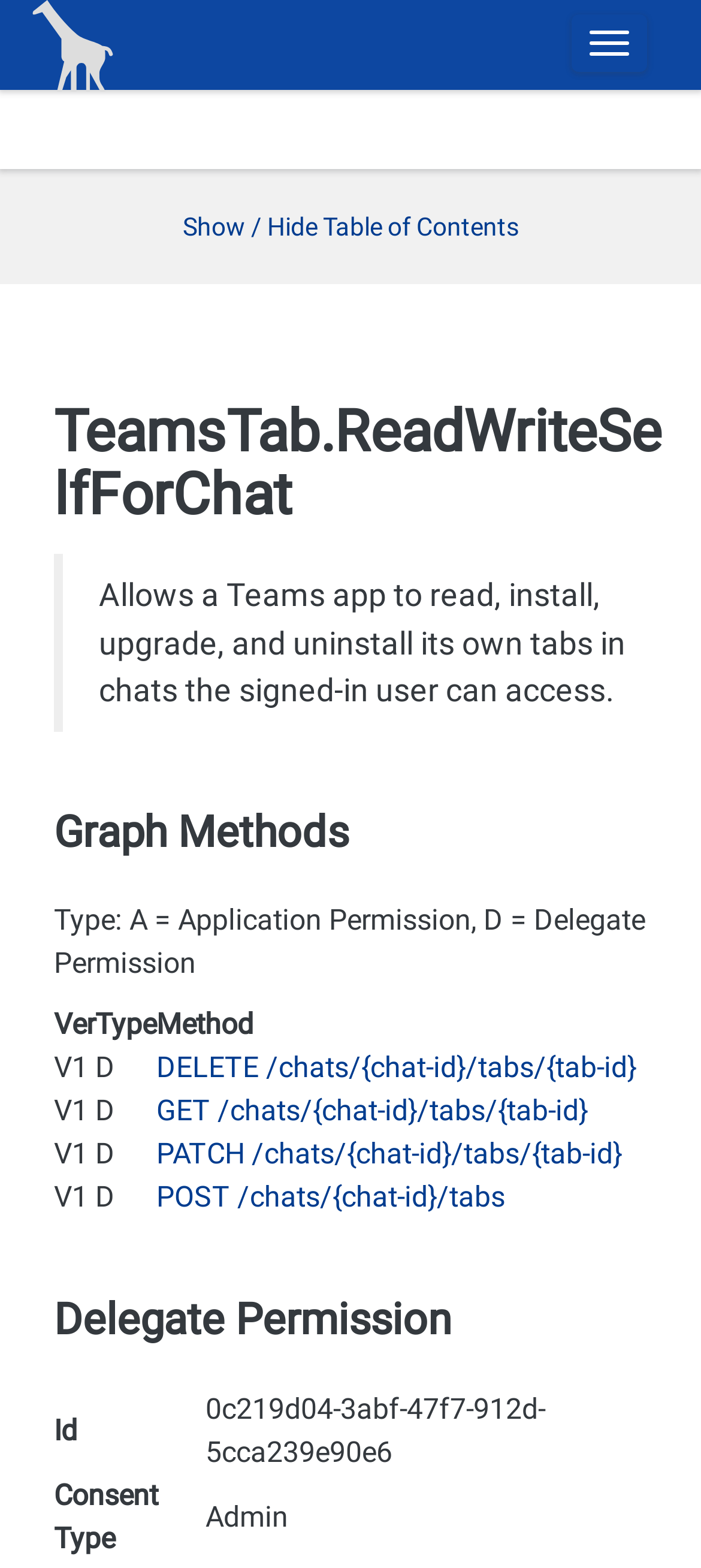Please provide a comprehensive response to the question below by analyzing the image: 
What is the consent type for the delegate permission?

By examining the table under the 'Delegate Permission' heading, we can see that the consent type for the delegate permission is 'Admin', as indicated by the 'Consent Type' column.